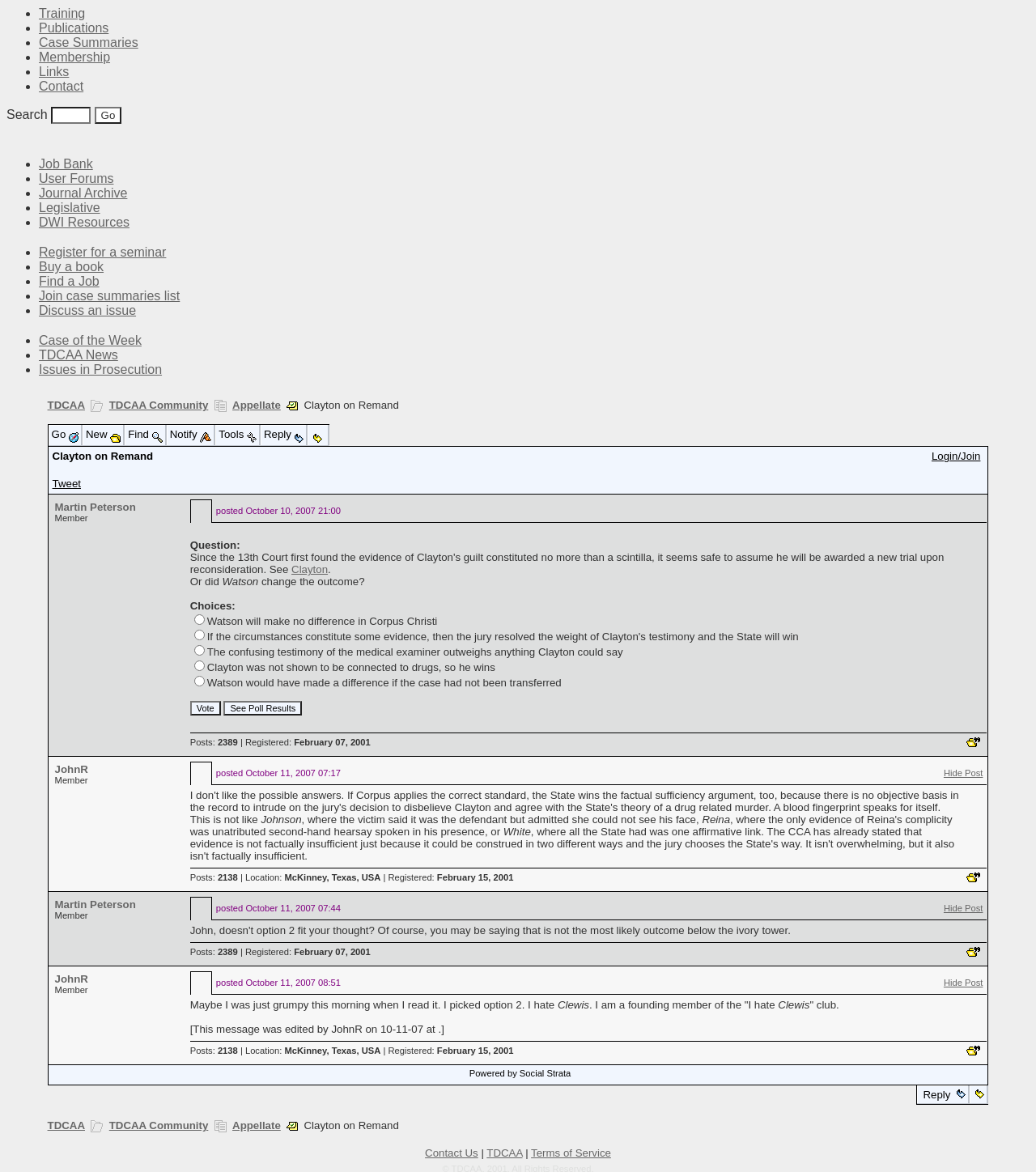What is the name of the community forum?
Please give a detailed and elaborate answer to the question.

The community forum is mentioned at the bottom of the webpage, and it is called TDCAA Community. There is also a link to 'Hop To Forum Categories' and a table with various grid cells, suggesting that the forum has different categories and topics.